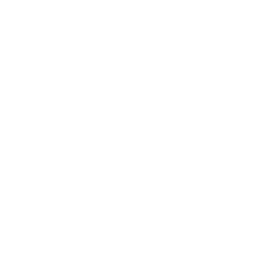Give a short answer using one word or phrase for the question:
What is the primary material used to craft the buckle?

Iron